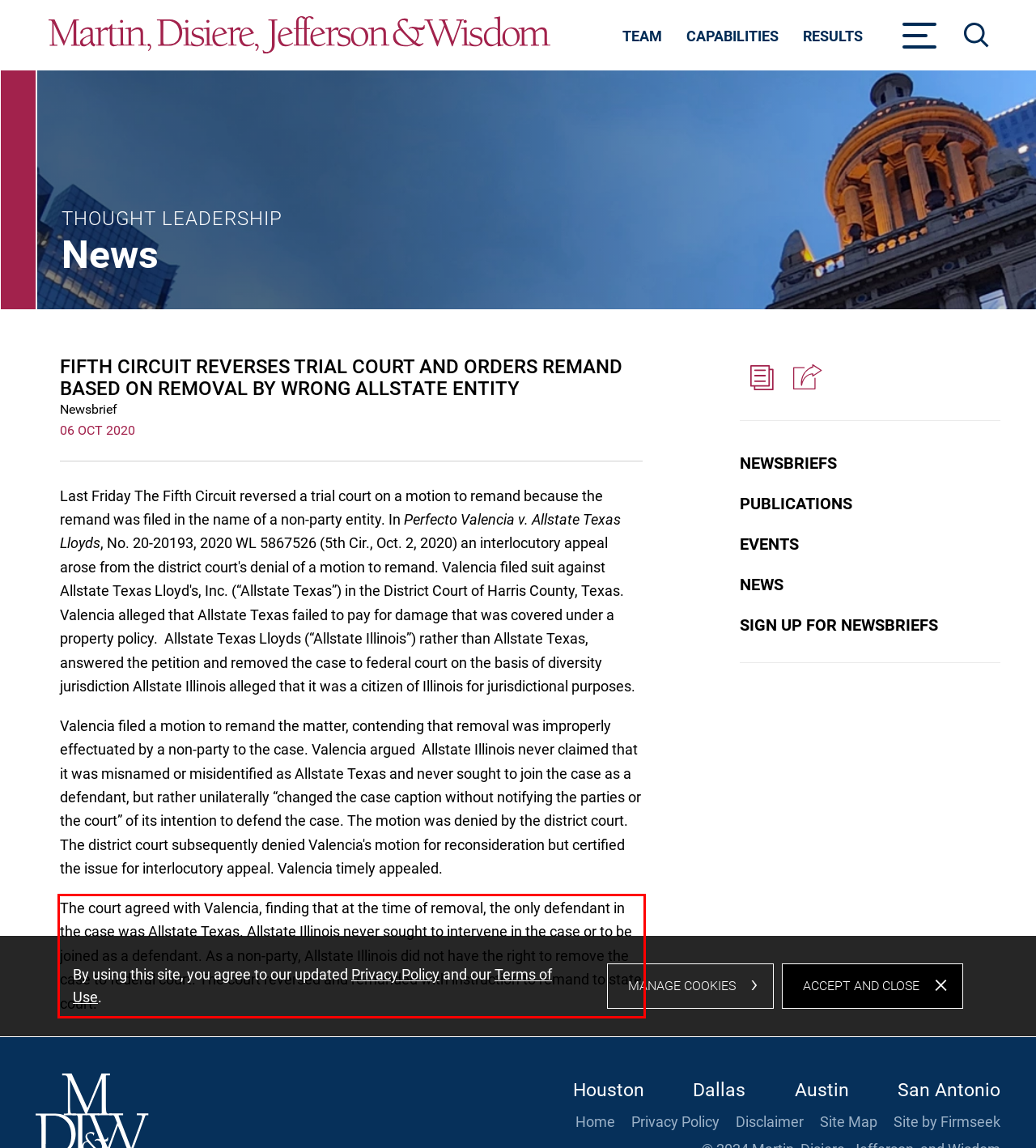Using the provided screenshot, read and generate the text content within the red-bordered area.

The court agreed with Valencia, finding that at the time of removal, the only defendant in the case was Allstate Texas. Allstate Illinois never sought to intervene in the case or to be joined as a defendant. As a non-party, Allstate Illinois did not have the right to remove the case to federal court. The court reversed and remanded with instruction to remand to state court.